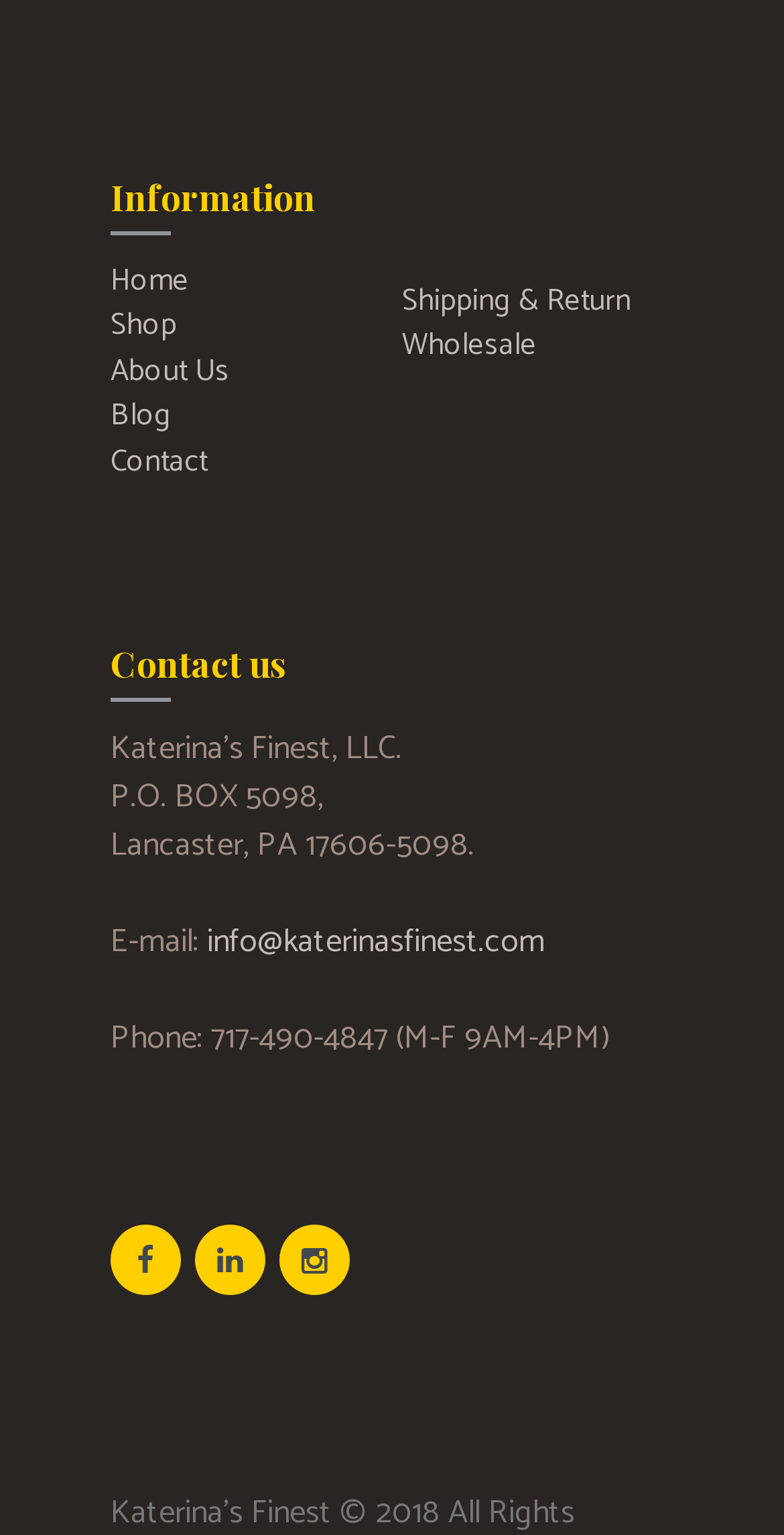What is the email address for contact?
Using the details from the image, give an elaborate explanation to answer the question.

The email address can be found in the contact information section, which is located in the lower part of the webpage. It is stated as 'E-mail: info@katerinasfinest.com' in the link element.